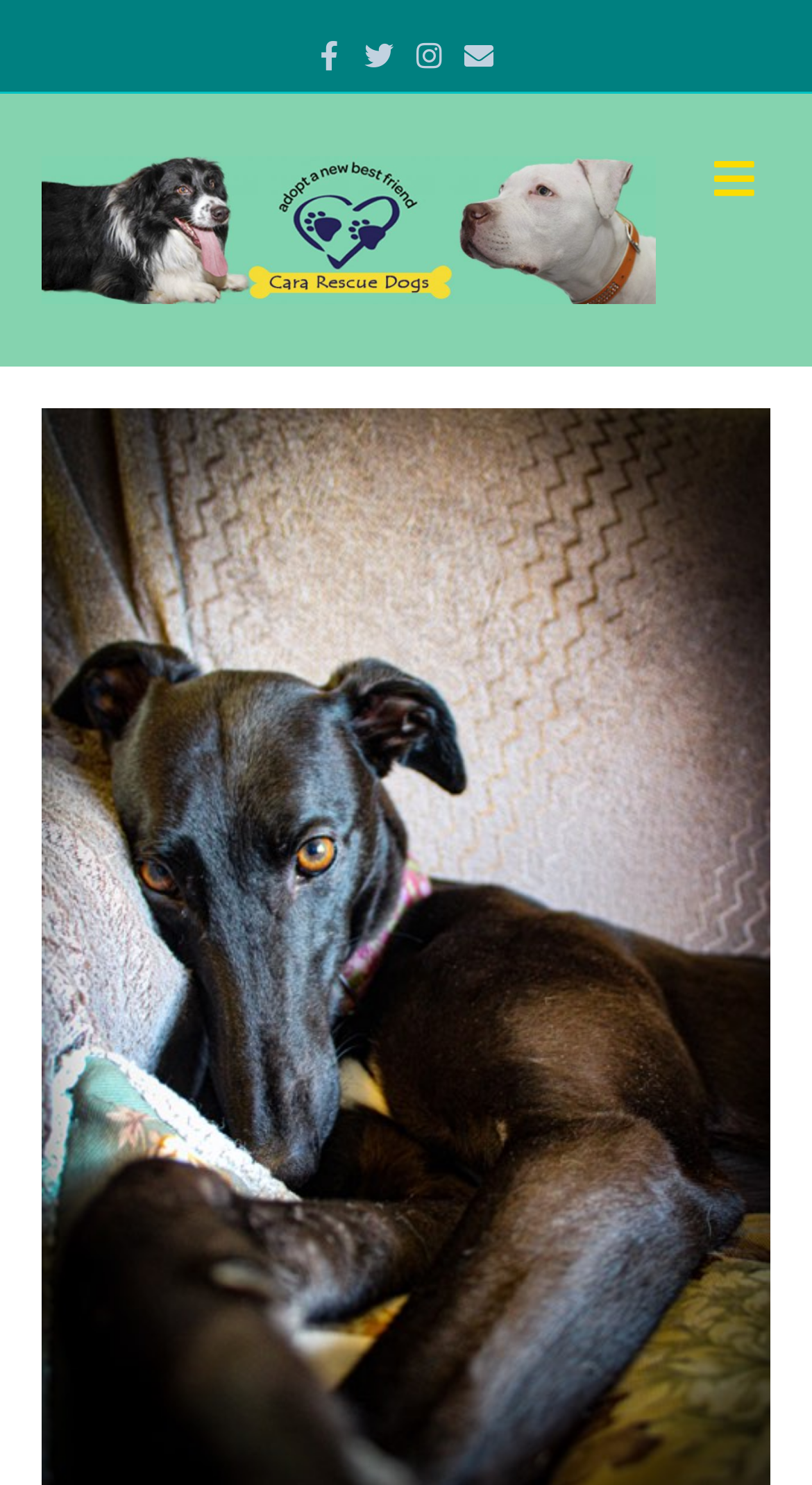Is the webpage about a specific dog?
Please provide a comprehensive answer based on the visual information in the image.

I analyzed the structure of the webpage and found that it is focused on a specific dog, Max, with a brief description about him, so I concluded that the webpage is about a specific dog.